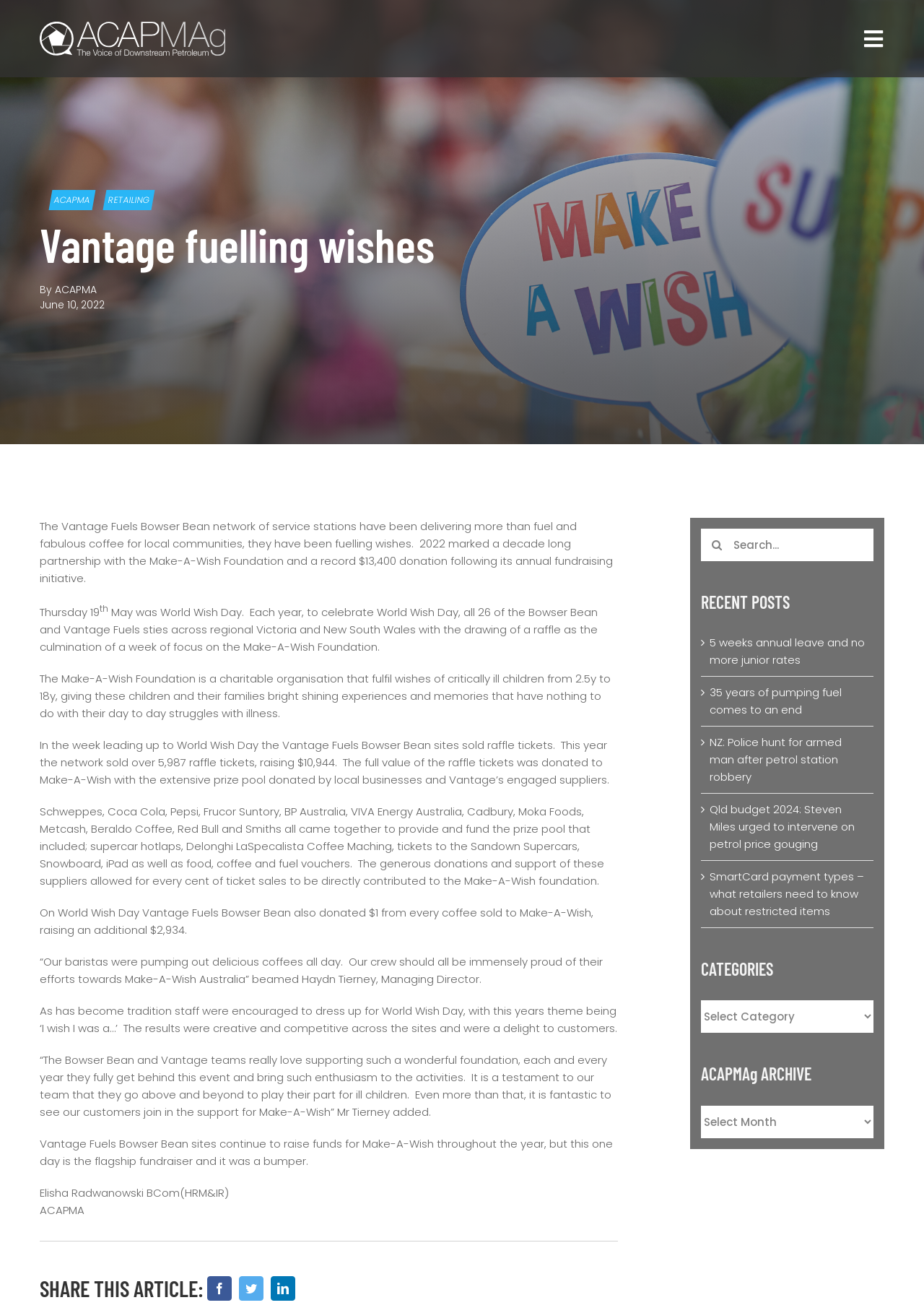Using the provided description Go to Top, find the bounding box coordinates for the UI element. Provide the coordinates in (top-left x, top-left y, bottom-right x, bottom-right y) format, ensuring all values are between 0 and 1.

[0.904, 0.685, 0.941, 0.704]